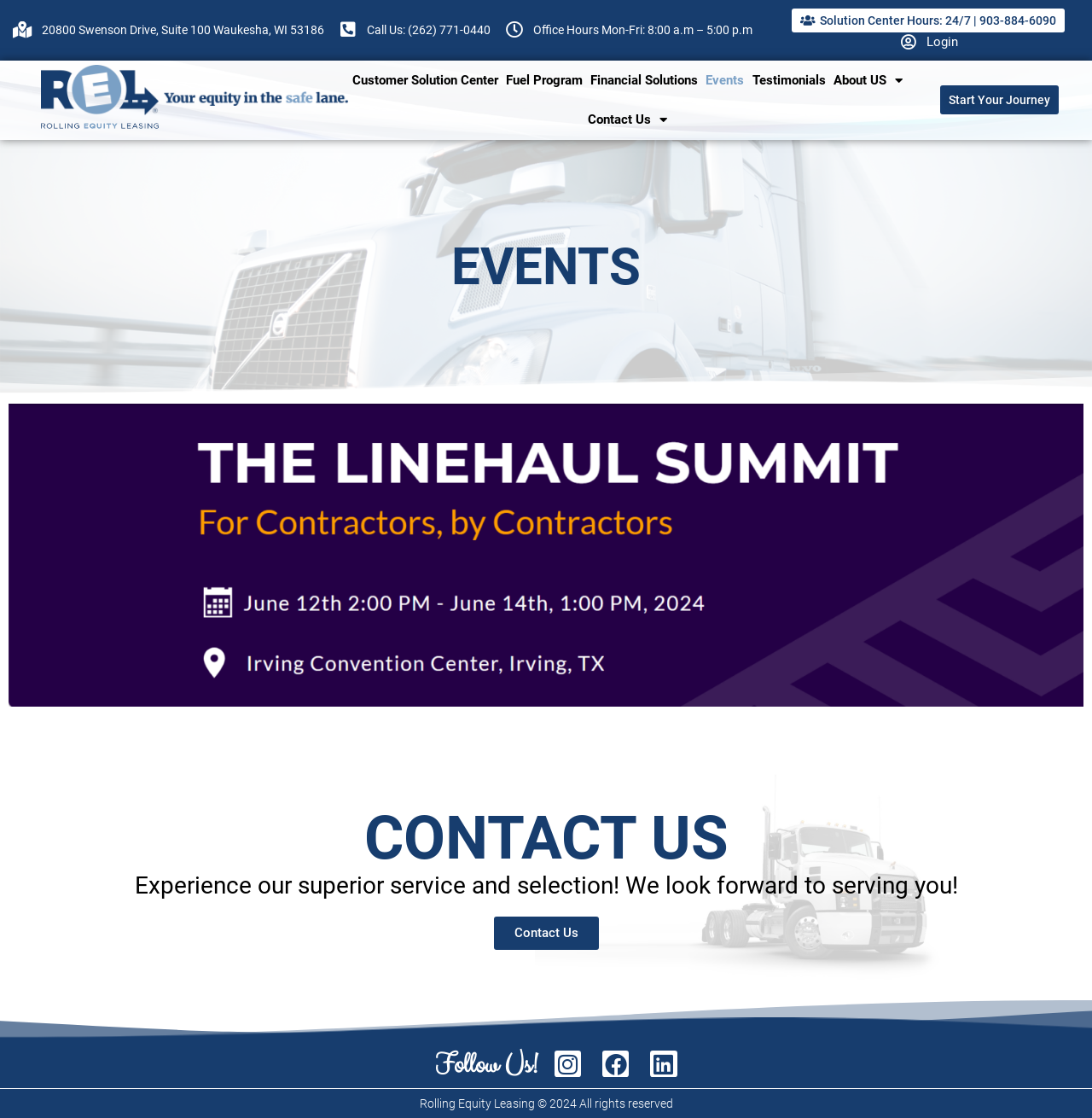Answer the following in one word or a short phrase: 
What is the name of the event mentioned on the webpage?

Linehaul Summit 2024